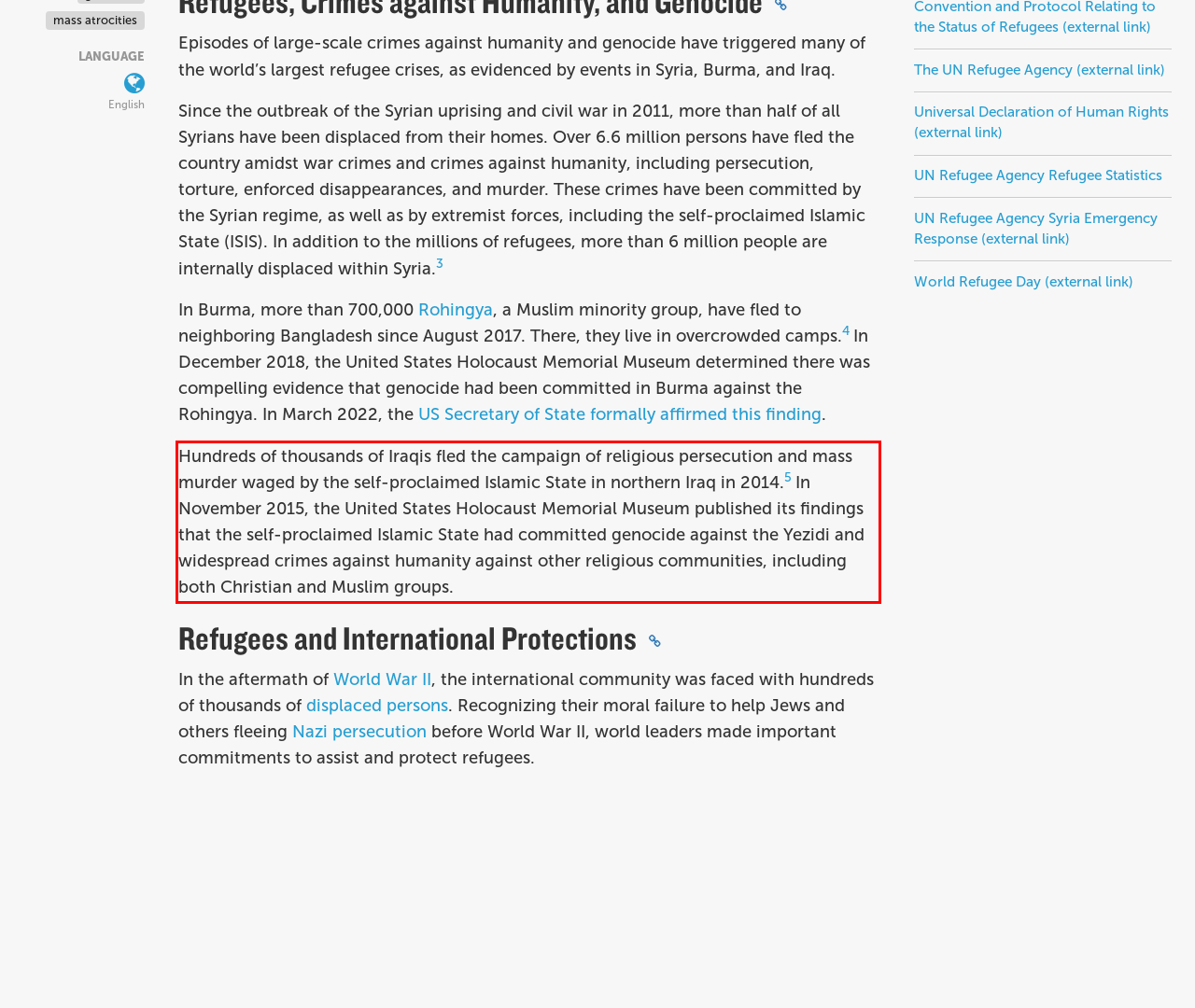Observe the screenshot of the webpage that includes a red rectangle bounding box. Conduct OCR on the content inside this red bounding box and generate the text.

Hundreds of thousands of Iraqis fled the campaign of religious persecution and mass murder waged by the self-proclaimed Islamic State in northern Iraq in 2014.5 In November 2015, the United States Holocaust Memorial Museum published its findings that the self-proclaimed Islamic State had committed genocide against the Yezidi and widespread crimes against humanity against other religious communities, including both Christian and Muslim groups.